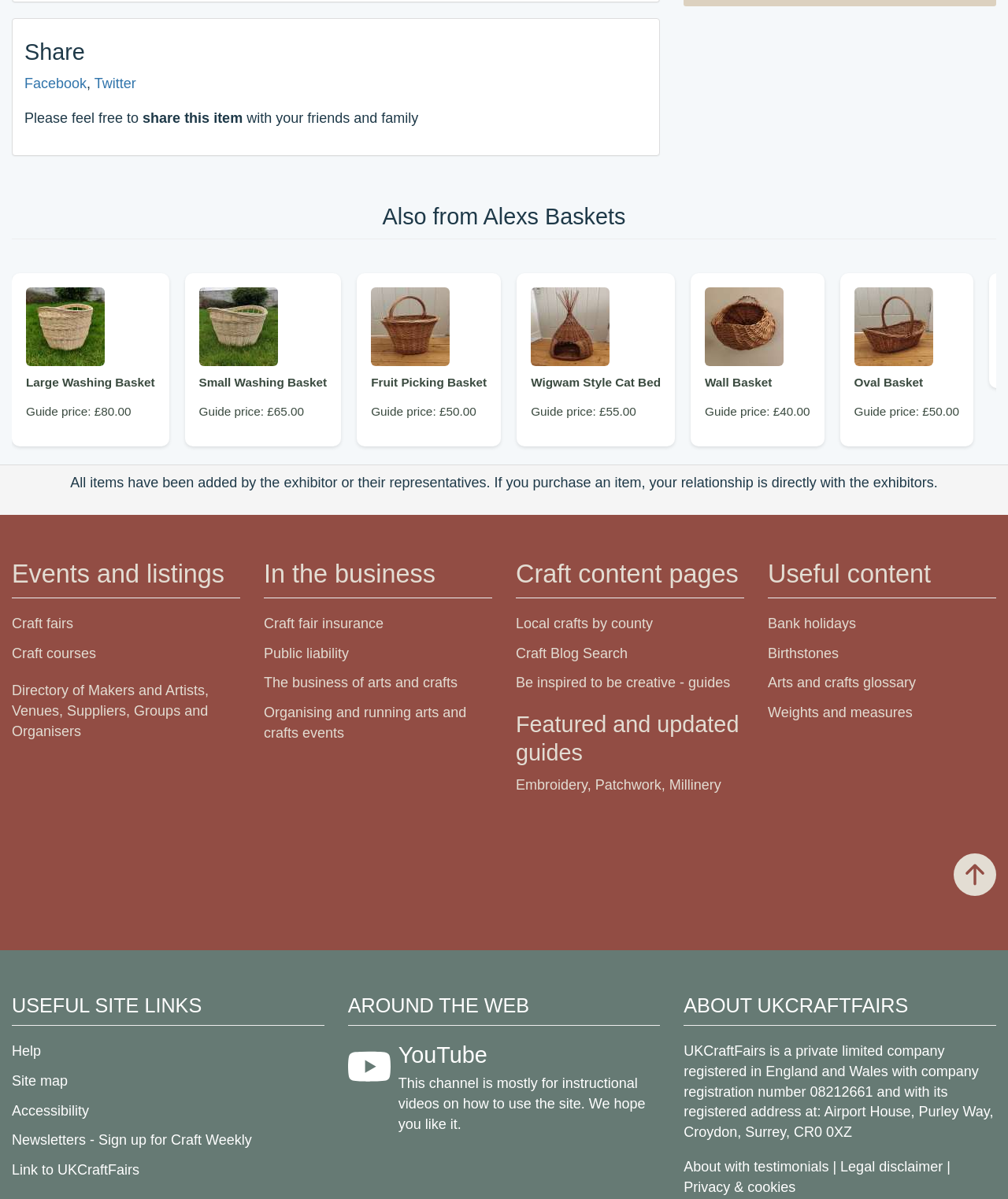Bounding box coordinates are specified in the format (top-left x, top-left y, bottom-right x, bottom-right y). All values are floating point numbers bounded between 0 and 1. Please provide the bounding box coordinate of the region this sentence describes: Buying

None